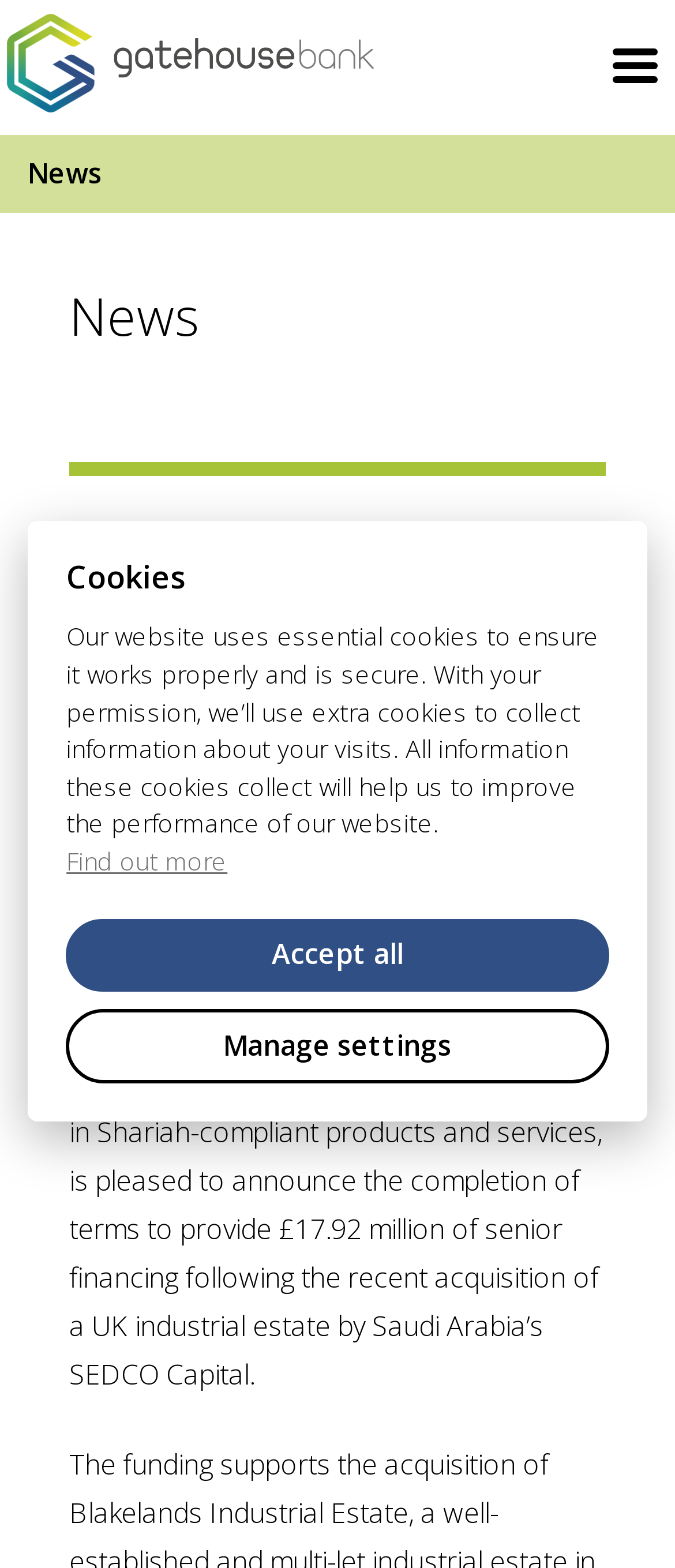Please mark the bounding box coordinates of the area that should be clicked to carry out the instruction: "Go to ABOUT page".

None